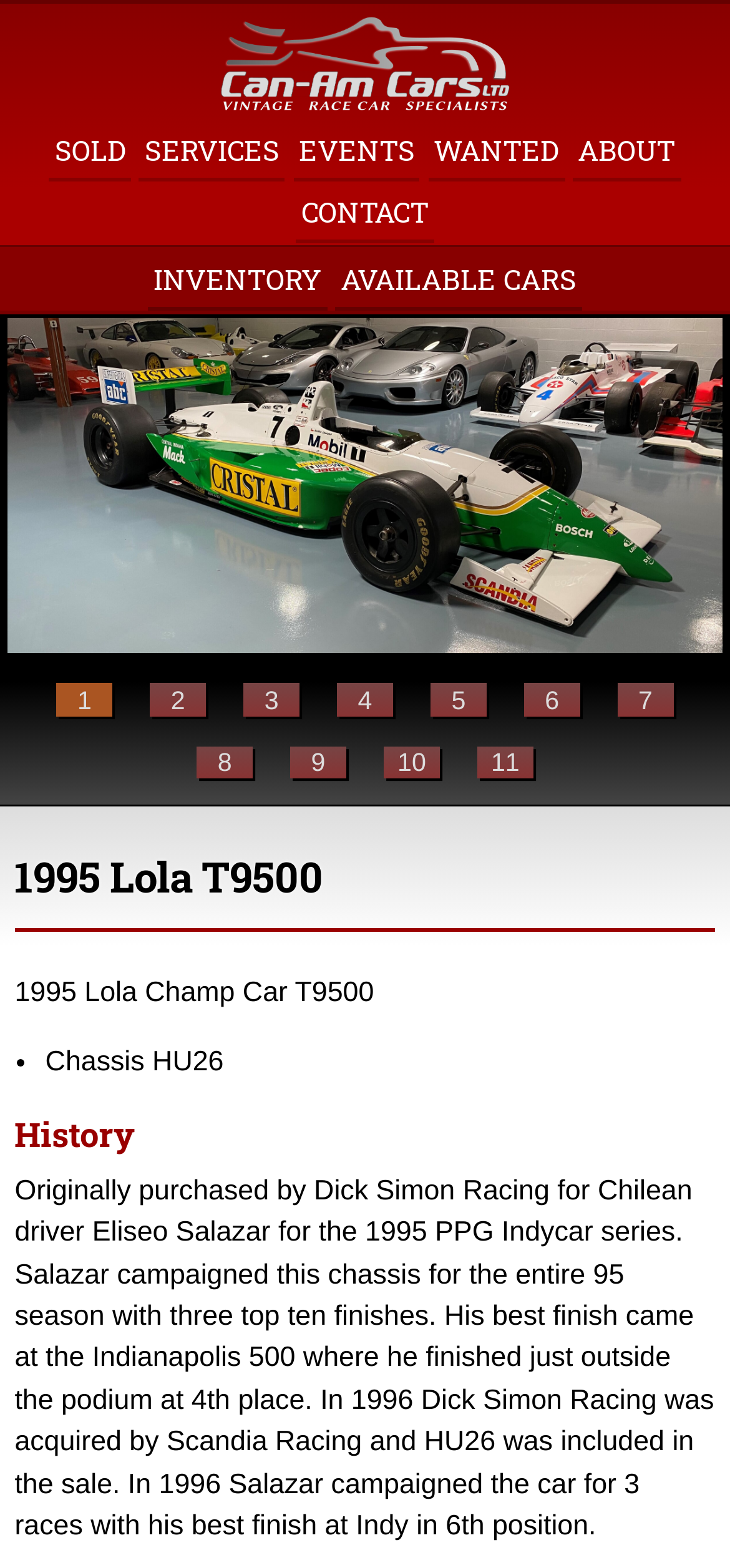Please identify the bounding box coordinates of the element that needs to be clicked to perform the following instruction: "Click on the 'SERVICES' link".

[0.191, 0.075, 0.391, 0.115]